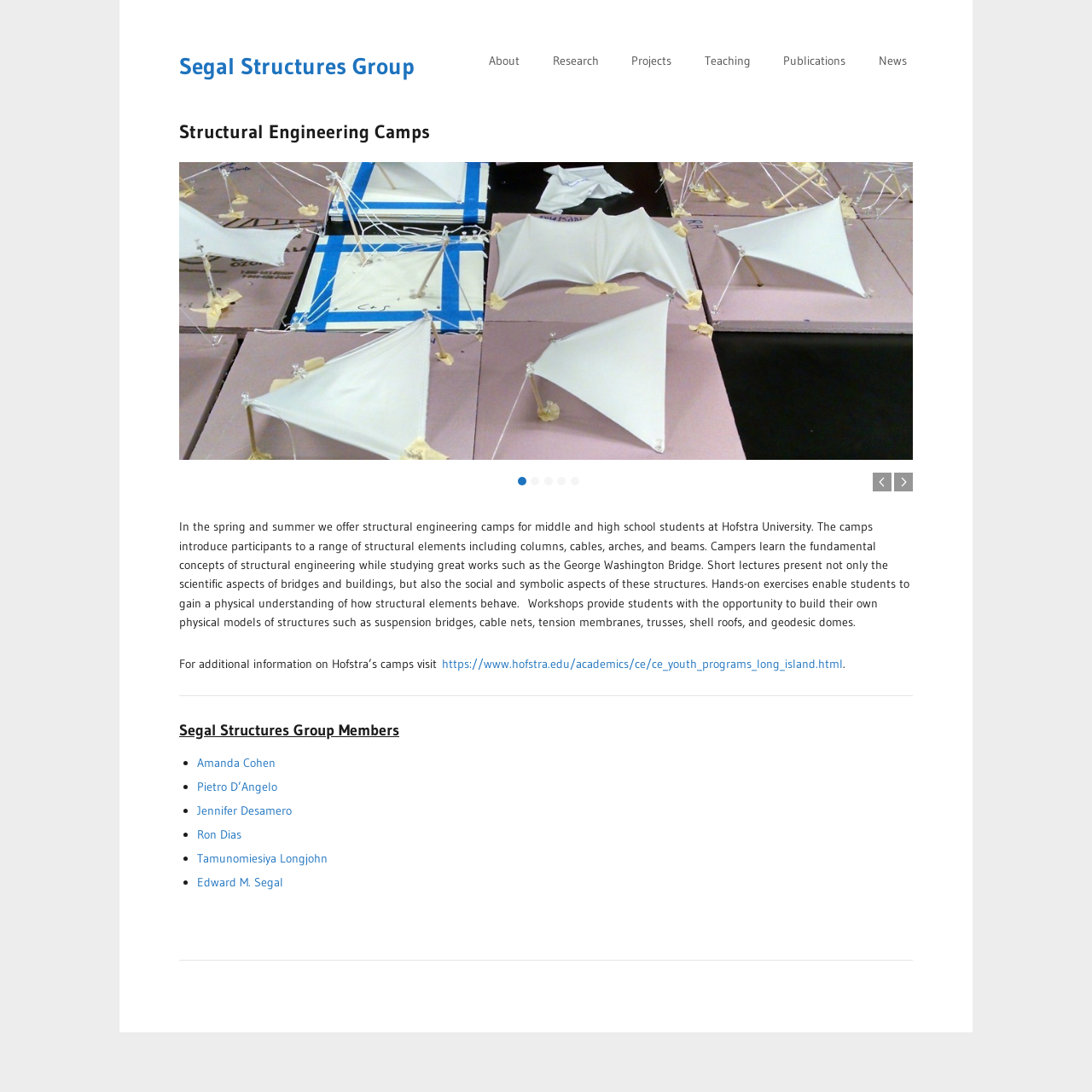Locate the bounding box coordinates of the area that needs to be clicked to fulfill the following instruction: "Check the link from IBM". The coordinates should be in the format of four float numbers between 0 and 1, namely [left, top, right, bottom].

None